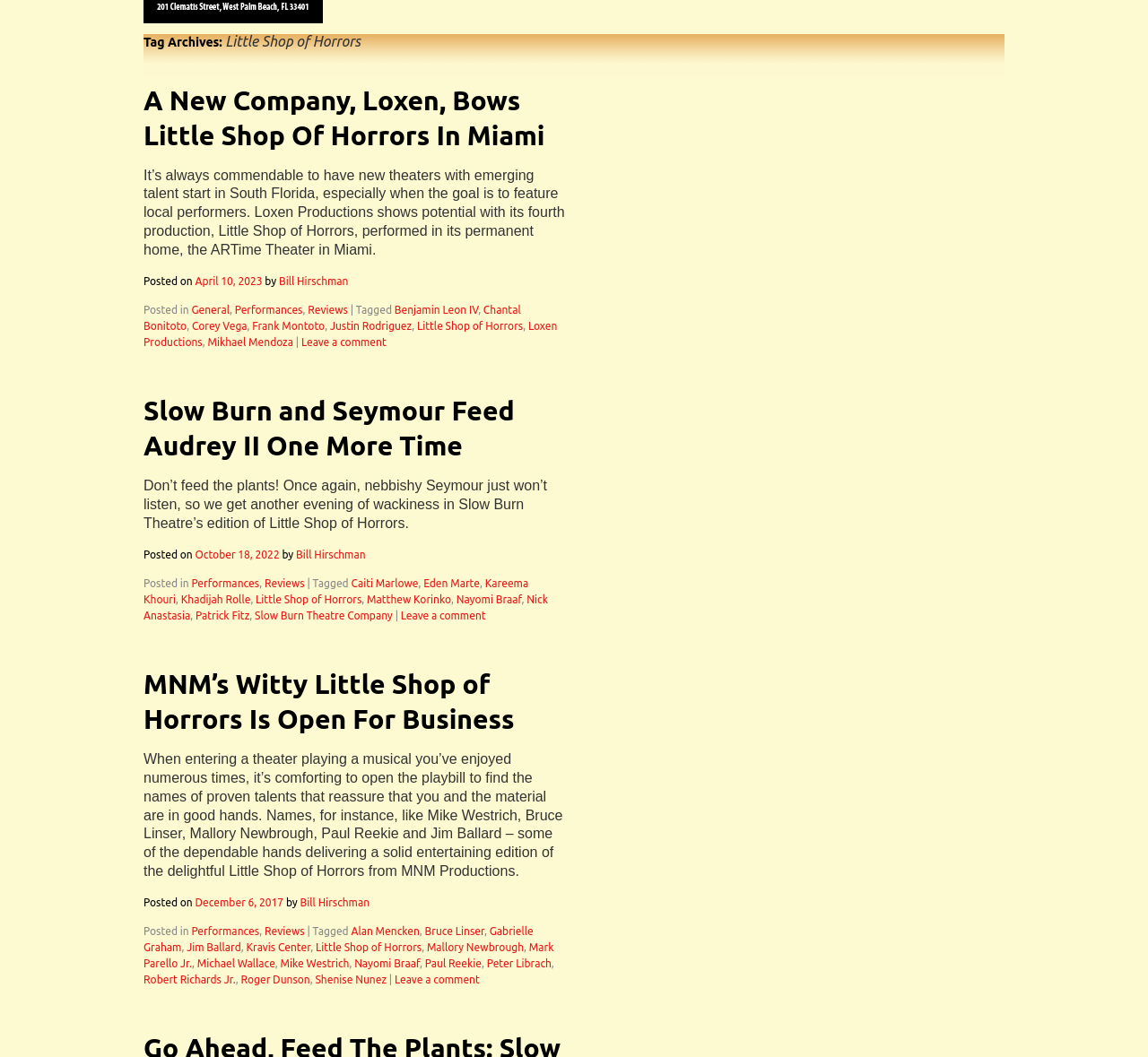Answer briefly with one word or phrase:
What is the name of the theater company mentioned in the third article?

MNM Productions